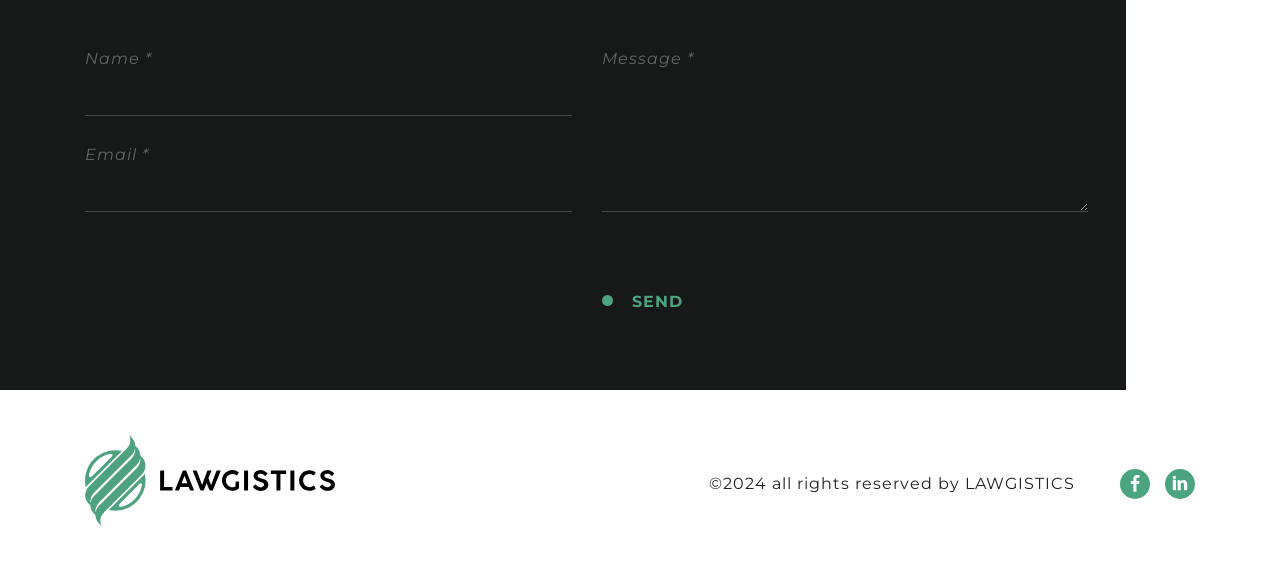Identify the bounding box for the element characterized by the following description: "Send".

[0.47, 0.492, 0.543, 0.554]